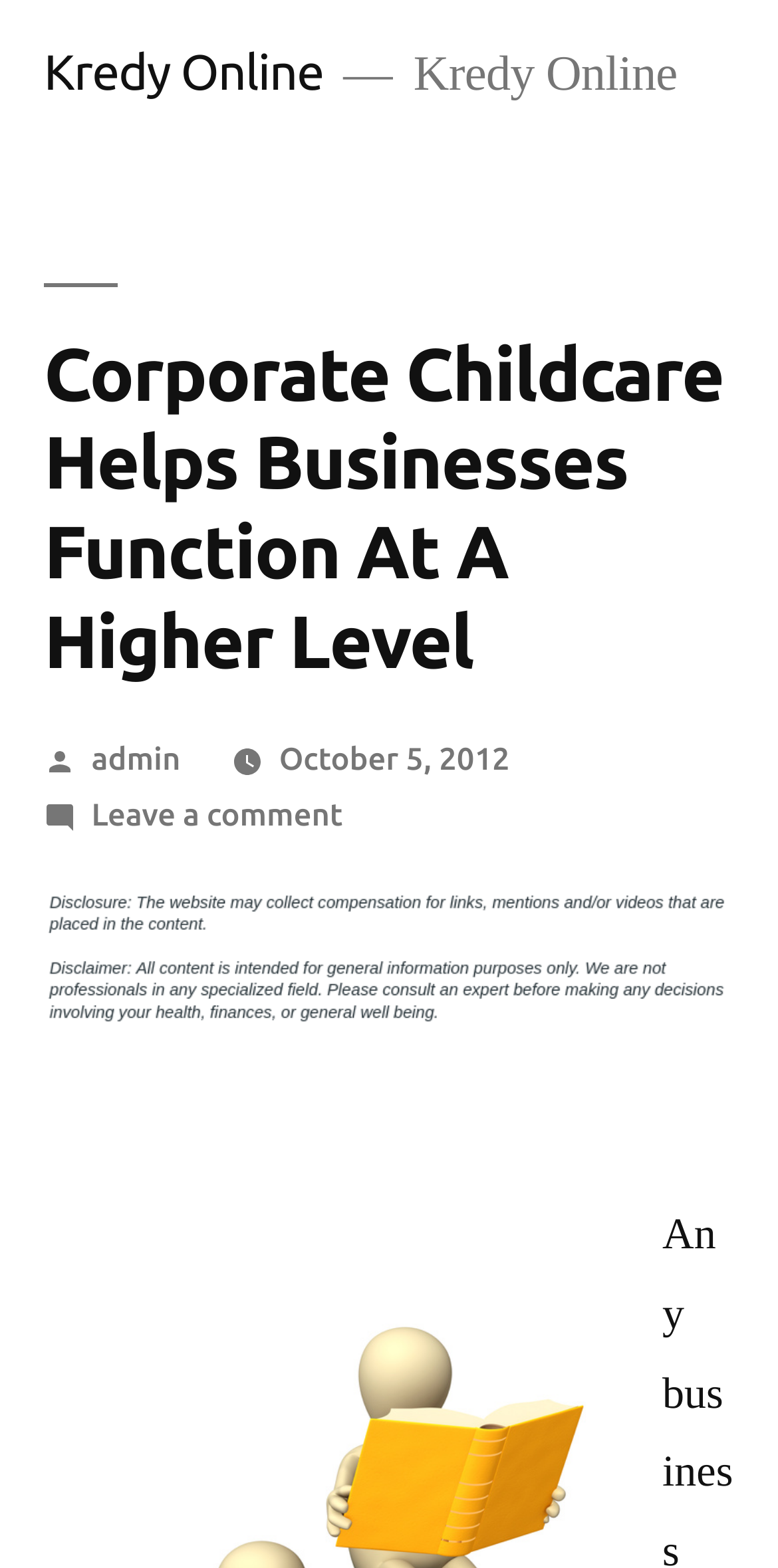Who posted the article?
Using the image as a reference, give a one-word or short phrase answer.

admin